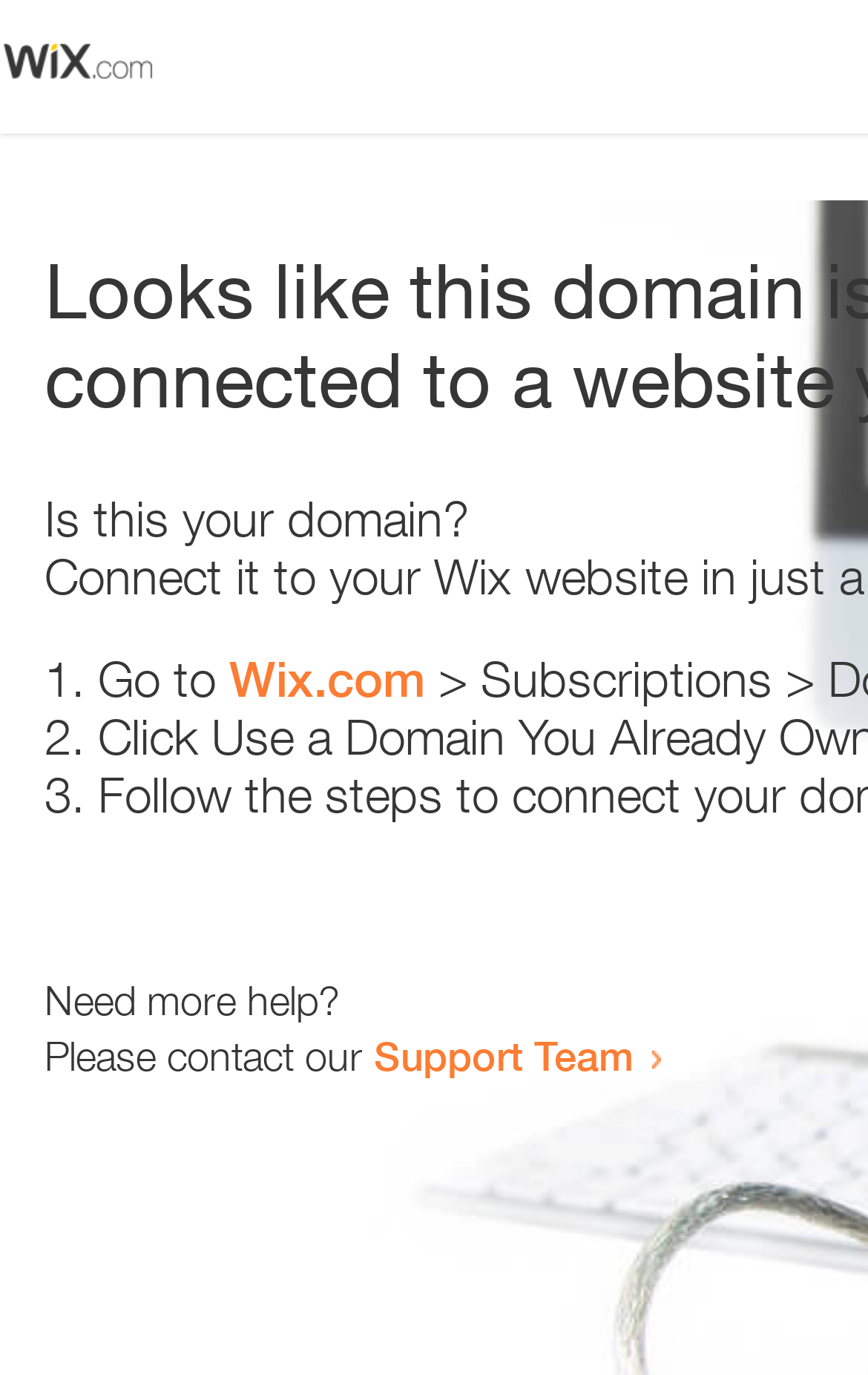Is the webpage related to domain management?
Observe the image and answer the question with a one-word or short phrase response.

Yes